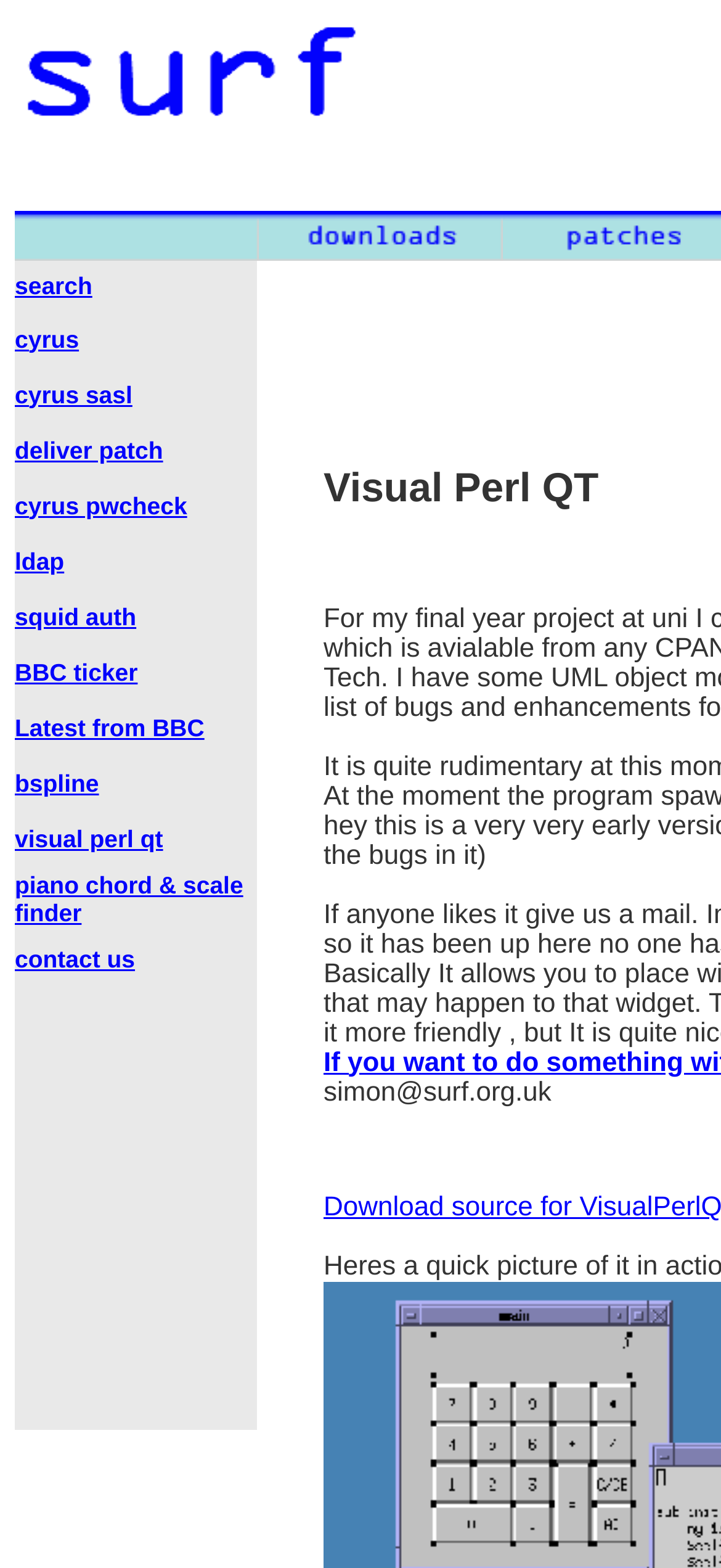What is the email address displayed on the webpage?
Please give a detailed answer to the question using the information shown in the image.

The email address is displayed at the bottom of the webpage, in a static text element, which is not a link. It is 'simon@surf.org.uk'.